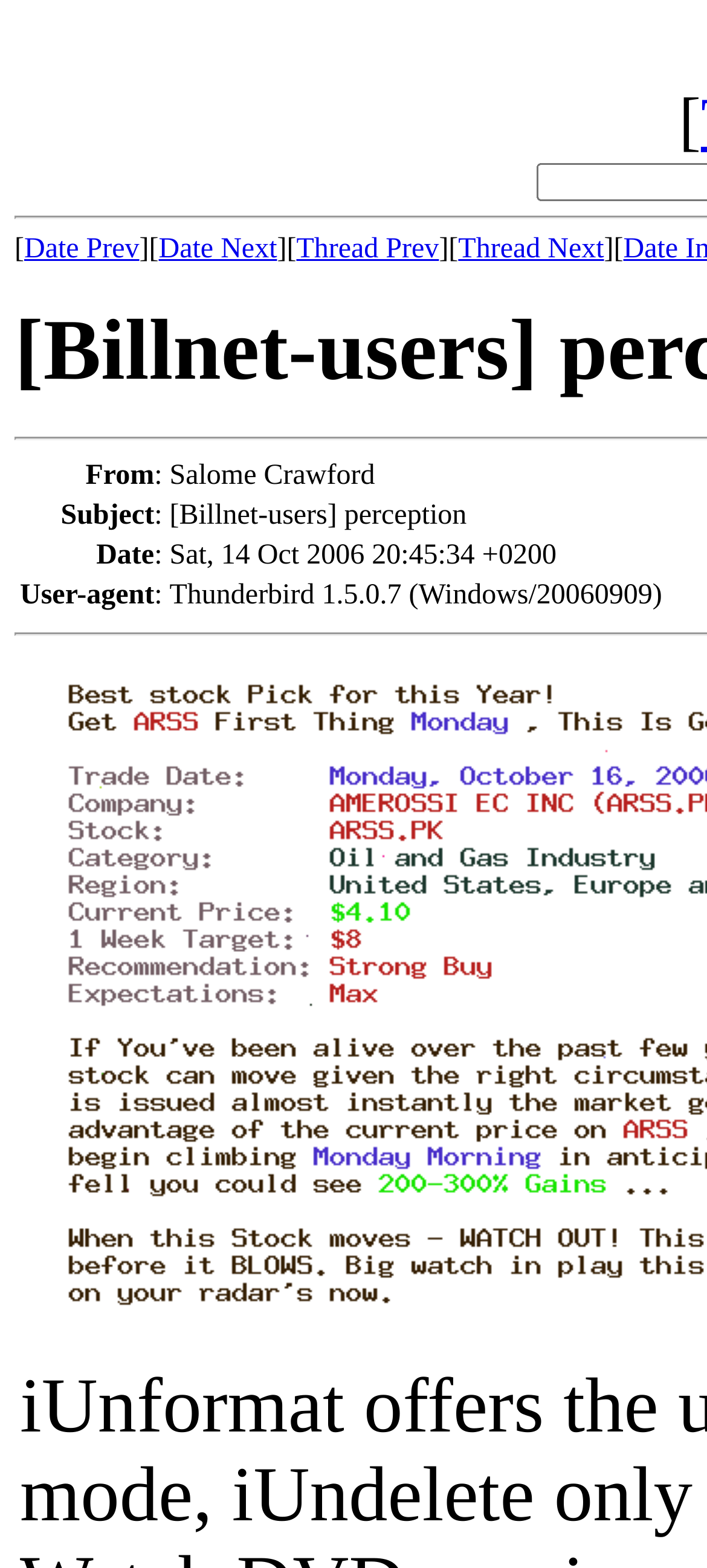What is the subject of the email?
Provide a one-word or short-phrase answer based on the image.

[Billnet-users] perception